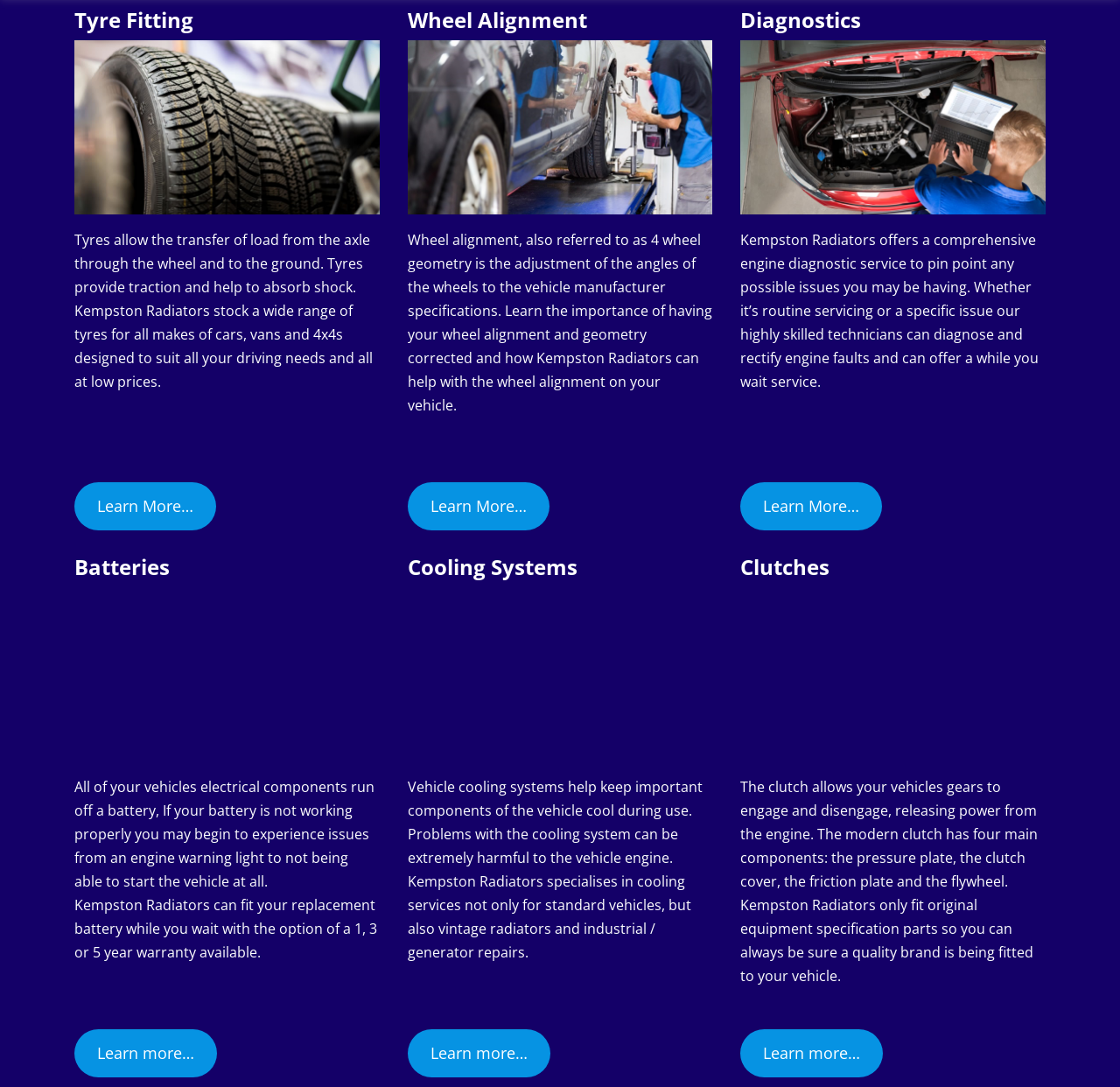Find the bounding box coordinates of the element's region that should be clicked in order to follow the given instruction: "Learn more about Batteries". The coordinates should consist of four float numbers between 0 and 1, i.e., [left, top, right, bottom].

[0.066, 0.947, 0.194, 0.992]